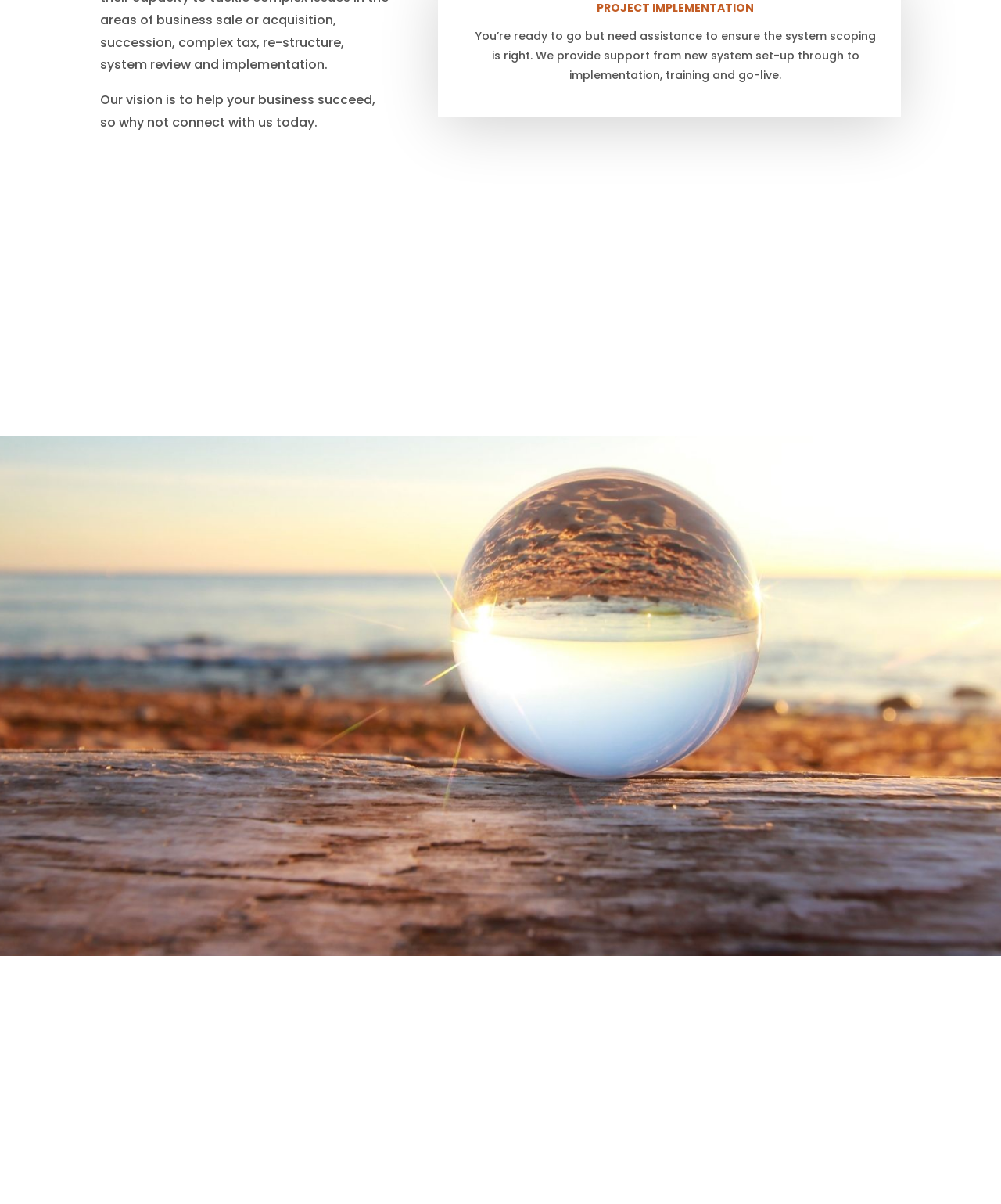Using the description: "Fireplace Matches", determine the UI element's bounding box coordinates. Ensure the coordinates are in the format of four float numbers between 0 and 1, i.e., [left, top, right, bottom].

None